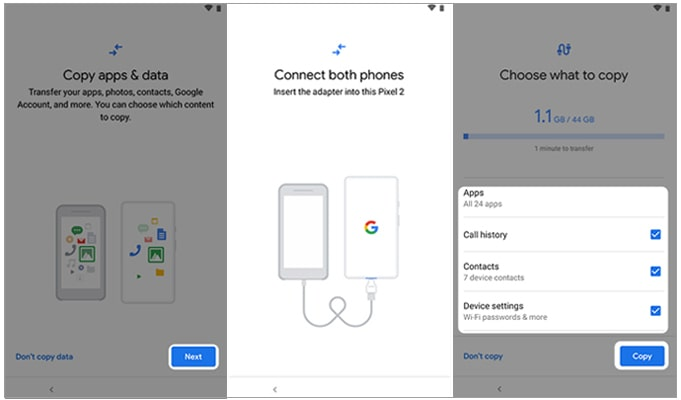Give a comprehensive caption that covers the entire image content.

The image depicts a step-by-step visual guide for transferring data from an iPhone to a Google Pixel device. The three screens highlight essential stages of this process:

1. **Copy Apps & Data**: The first screen offers the option to transfer various types of data, including apps, photos, contacts, and Google account information. Users are prompted to proceed by tapping "Next."

2. **Connect Both Phones**: The second screen instructs users to insert an adapter into the Pixel 2, showcasing a visual representation of both devices connected with a cable. This step is crucial for initiating the data transfer process.

3. **Choose What to Copy**: The final screen displays a checklist where users can select specific data to transfer. This includes options for apps, call history, contacts, and device settings, along with a progress indicator showing the amount of data being transferred (1.1 GB out of 44 GB, with an estimated time for the transfer).

This visual illustration serves as a practical reference for users to seamlessly migrate their data between these two popular smartphones.